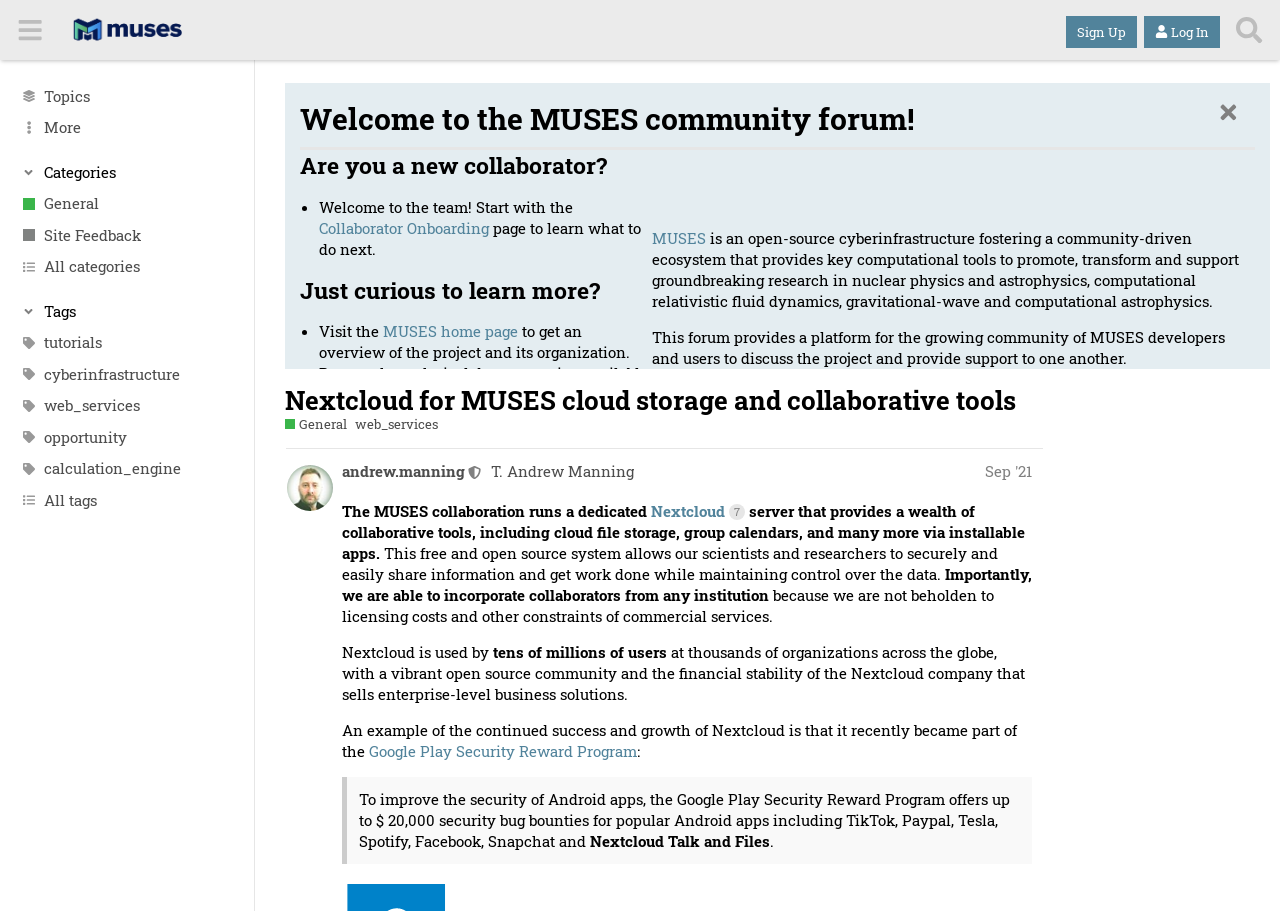Show me the bounding box coordinates of the clickable region to achieve the task as per the instruction: "Search for topics".

[0.959, 0.01, 0.992, 0.056]